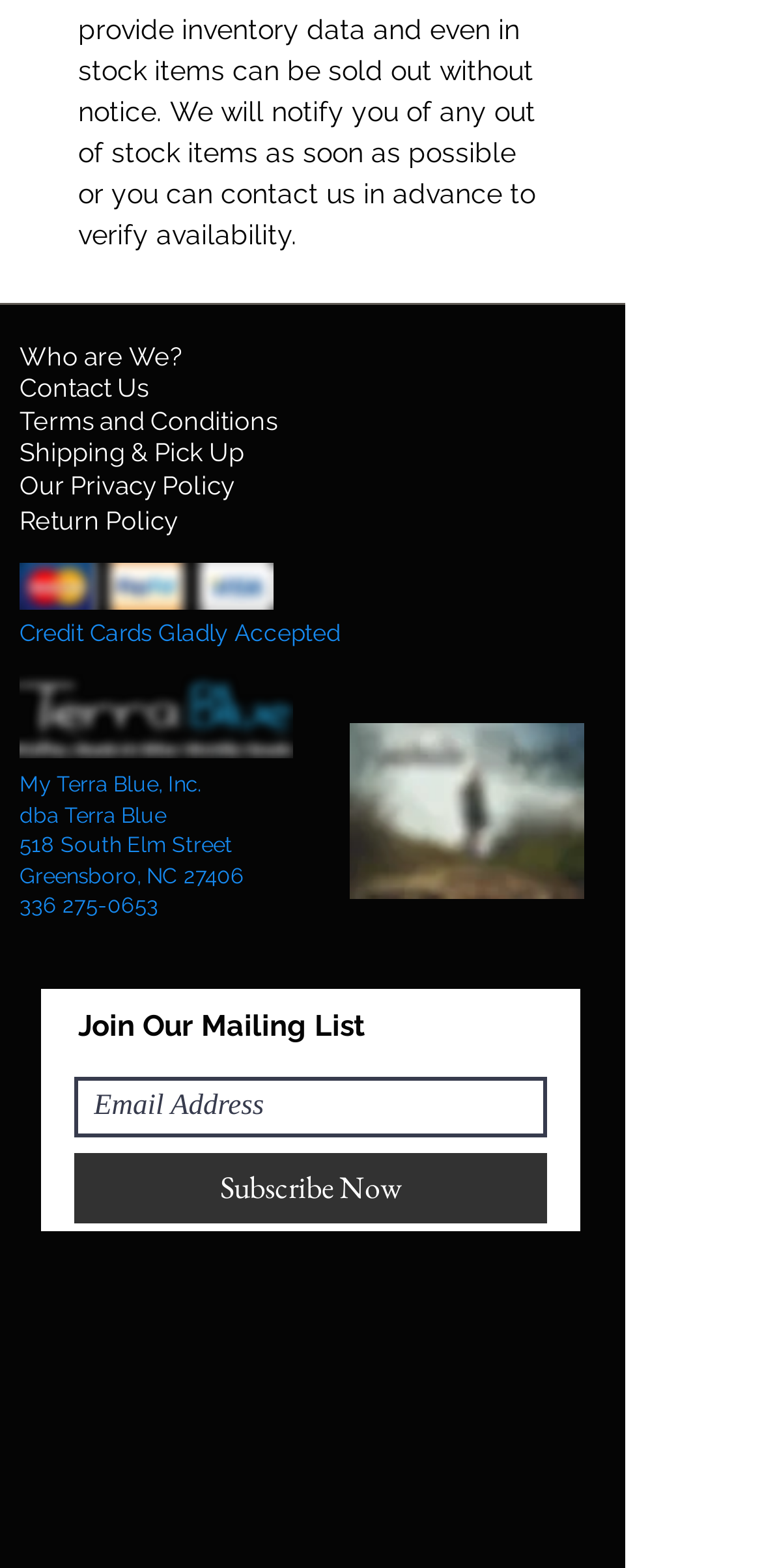Point out the bounding box coordinates of the section to click in order to follow this instruction: "Click Who are We?".

[0.026, 0.218, 0.238, 0.237]